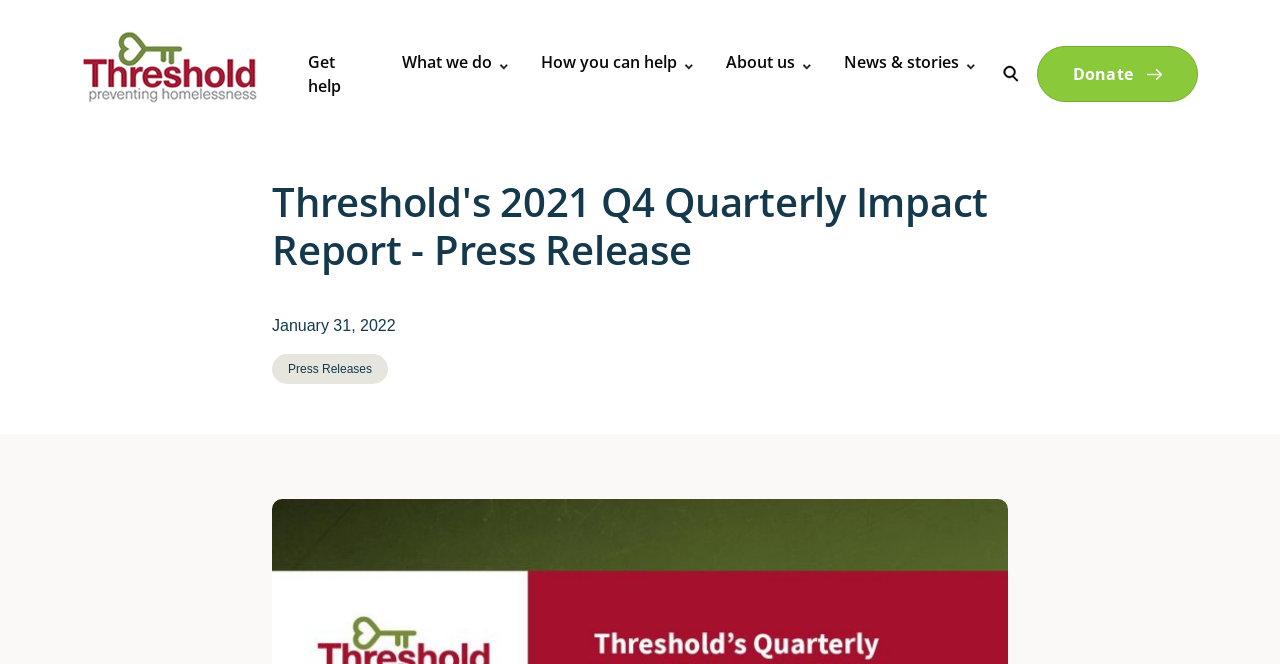Identify the coordinates of the bounding box for the element that must be clicked to accomplish the instruction: "Click the logo".

[0.052, 0.042, 0.216, 0.175]